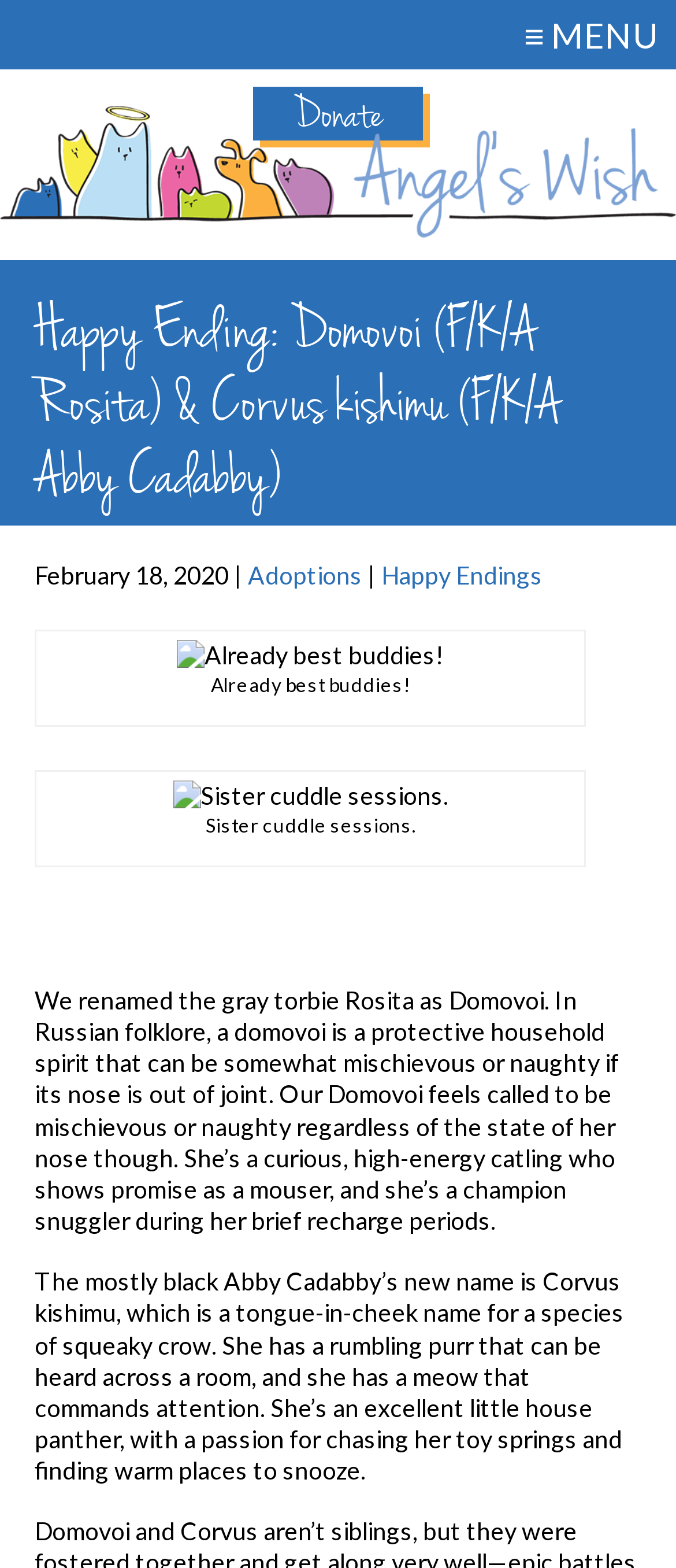Determine the bounding box of the UI component based on this description: "Happy Endings". The bounding box coordinates should be four float values between 0 and 1, i.e., [left, top, right, bottom].

[0.564, 0.357, 0.803, 0.376]